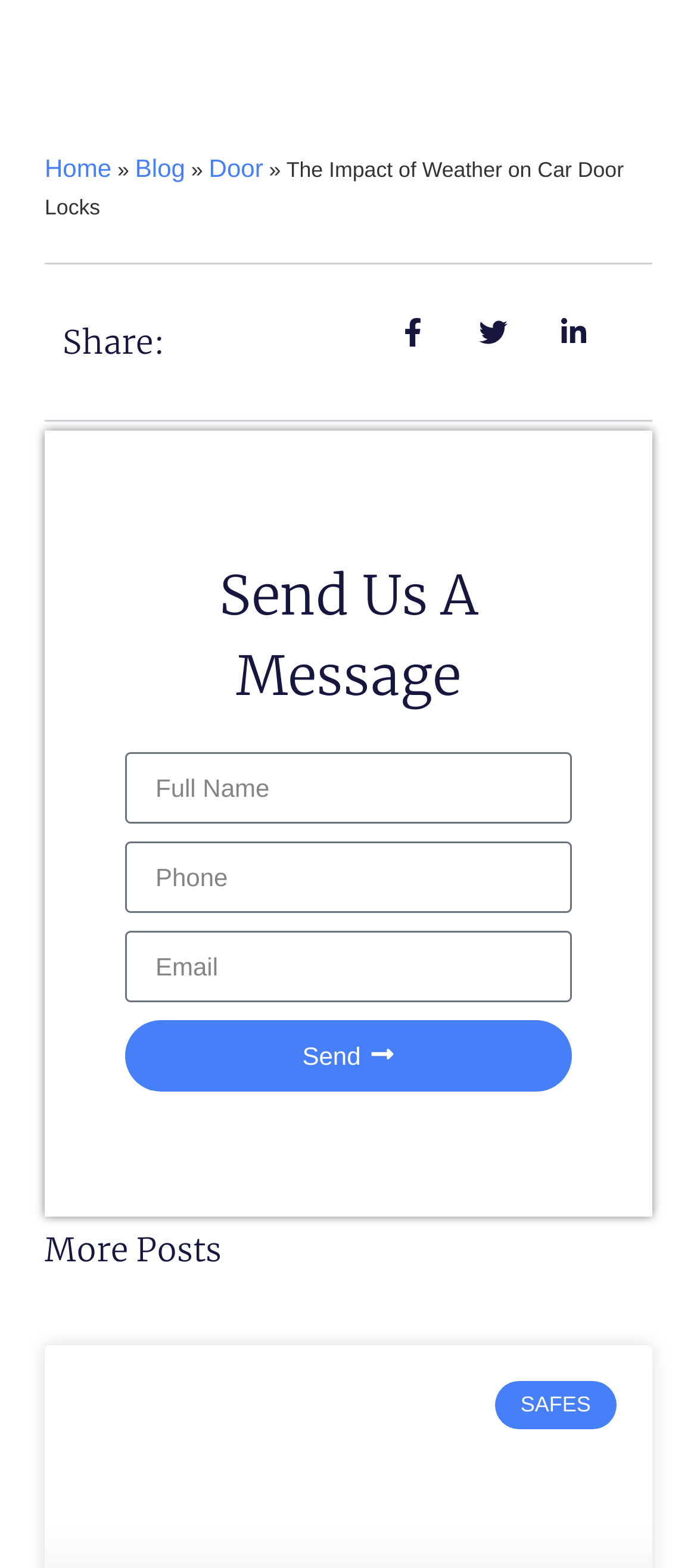What is the title of the current article?
Please look at the screenshot and answer using one word or phrase.

The Impact of Weather on Car Door Locks